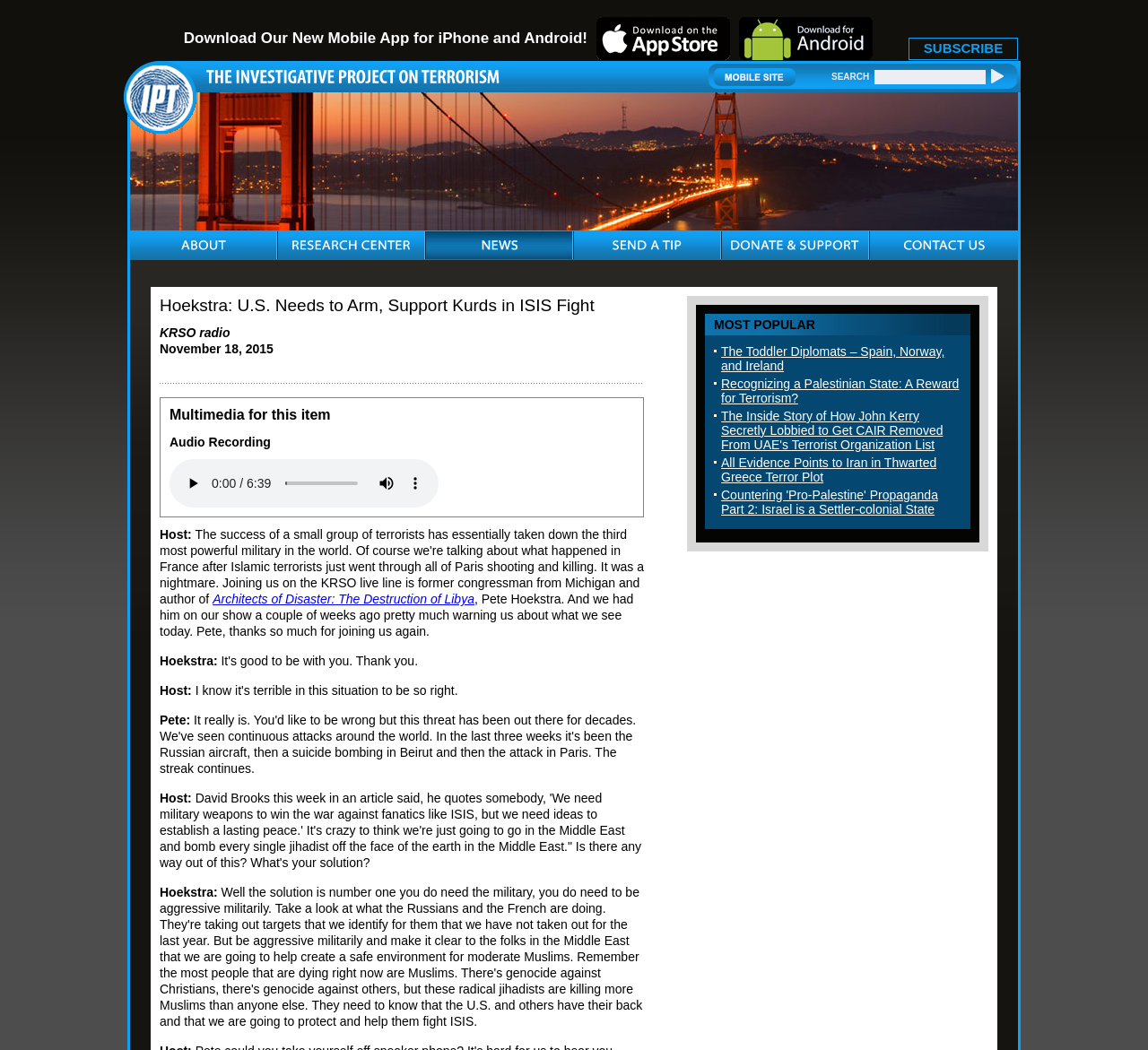Use a single word or phrase to answer the question:
What is the type of media available for this item?

Audio Recording